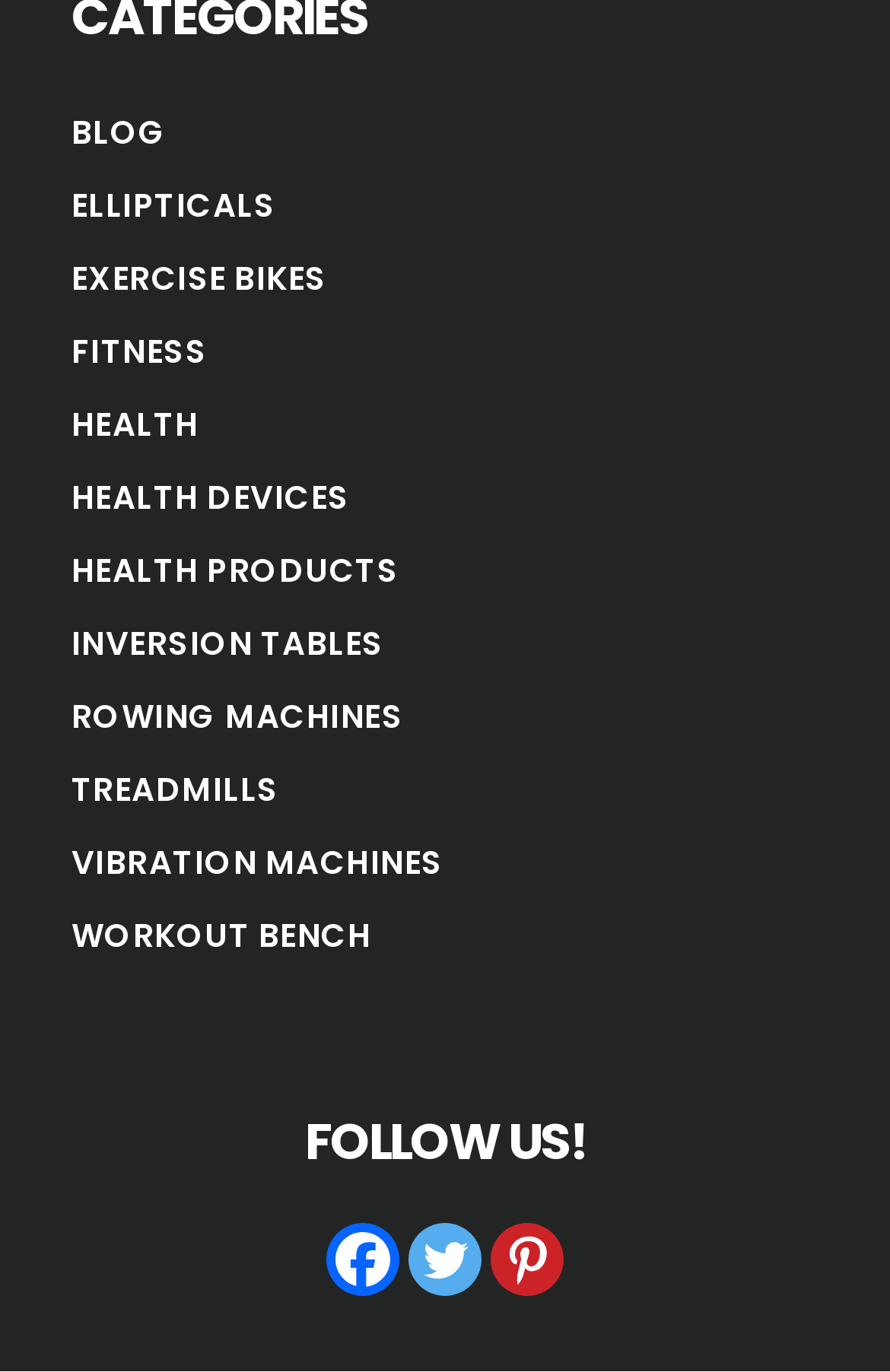Please locate the bounding box coordinates of the element that needs to be clicked to achieve the following instruction: "go to Home page". The coordinates should be four float numbers between 0 and 1, i.e., [left, top, right, bottom].

None